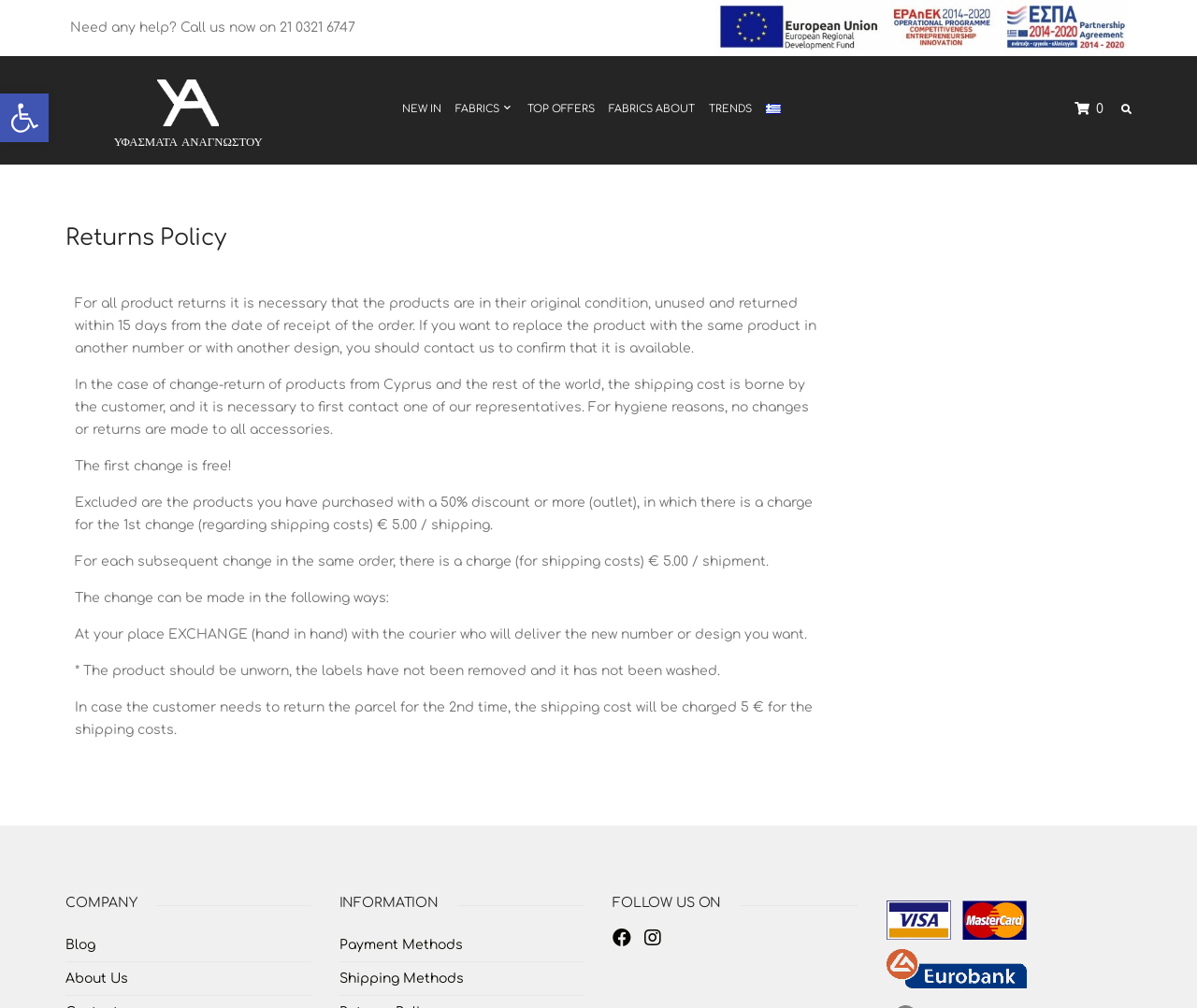Please determine the bounding box coordinates for the element that should be clicked to follow these instructions: "Click the 'ifasma.gr' link".

[0.132, 0.088, 0.183, 0.113]